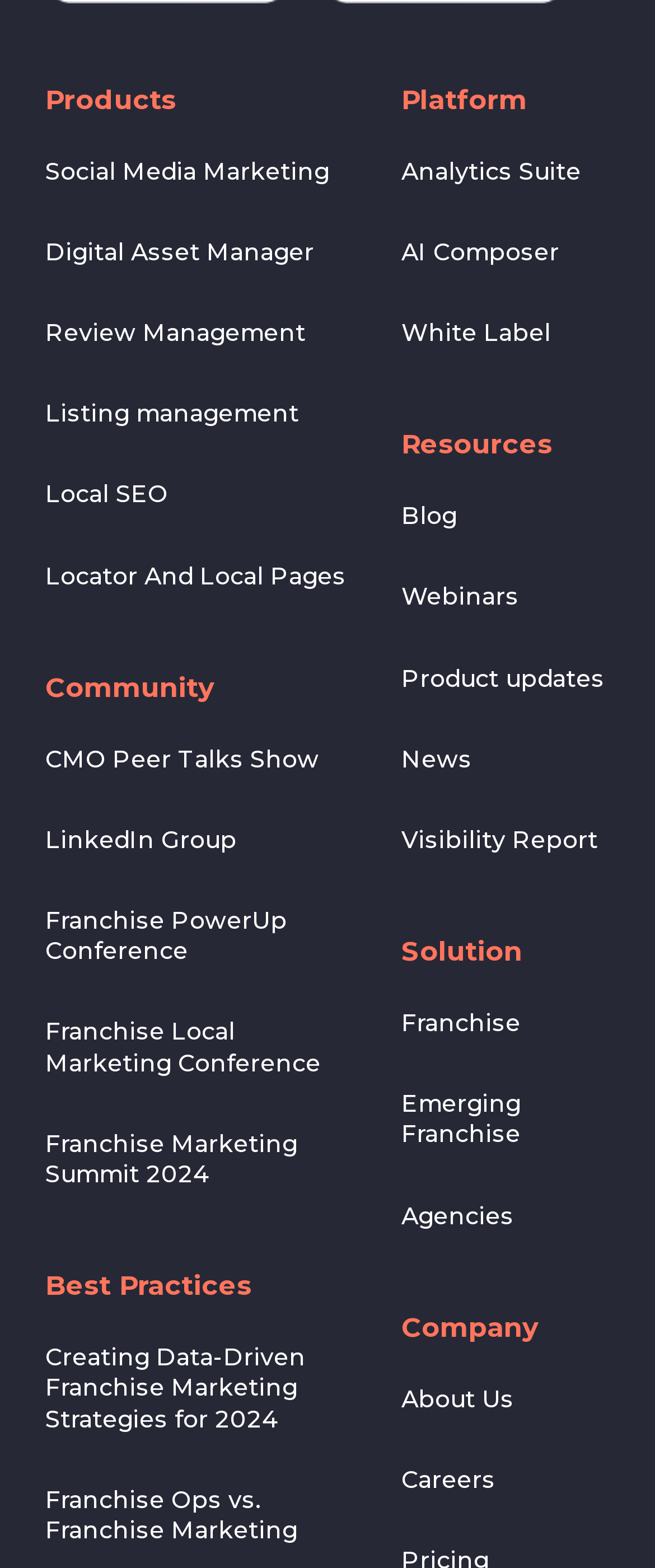What is the category of 'Locator And Local Pages'? Look at the image and give a one-word or short phrase answer.

Products